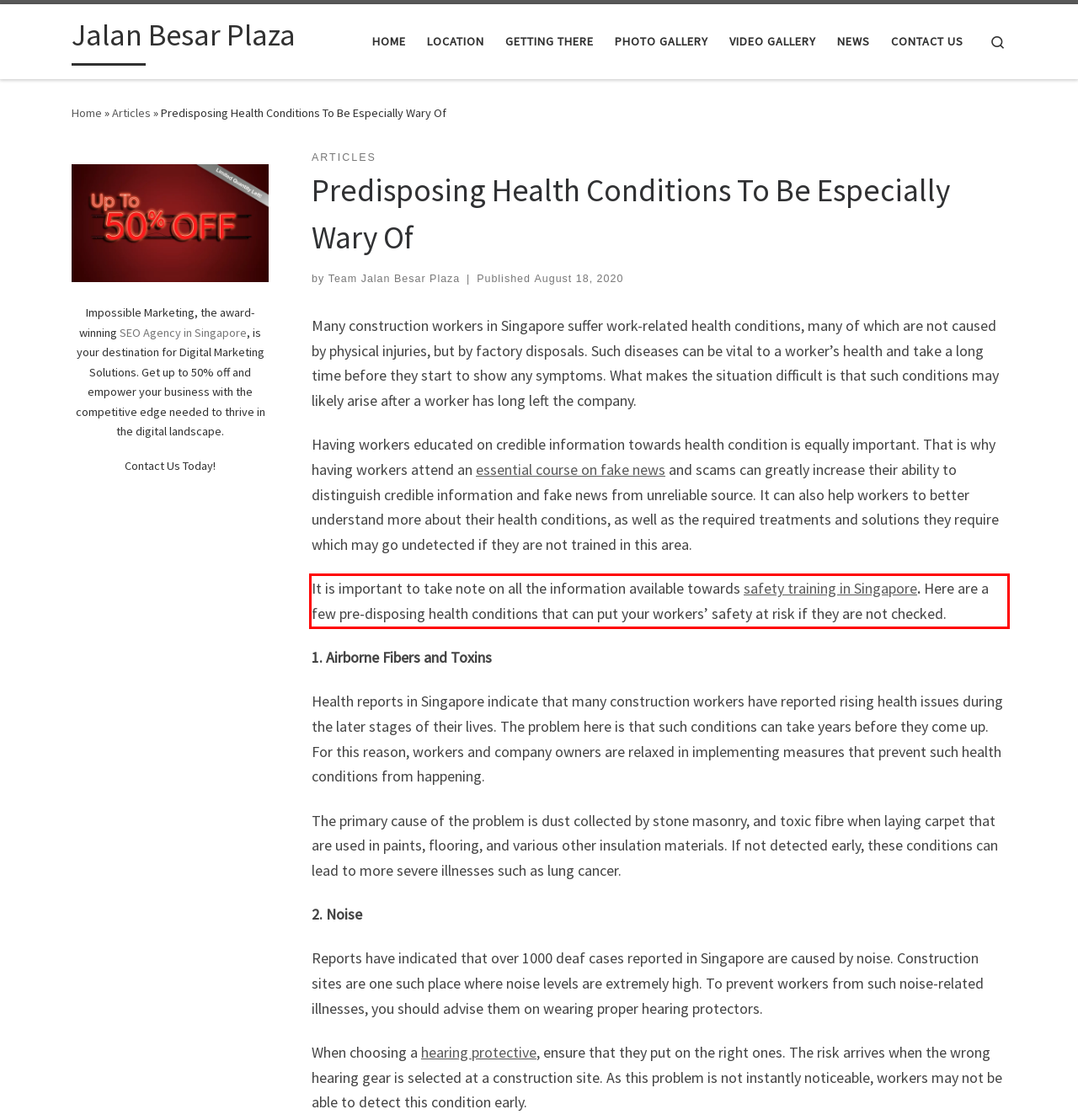Using OCR, extract the text content found within the red bounding box in the given webpage screenshot.

It is important to take note on all the information available towards safety training in Singapore. Here are a few pre-disposing health conditions that can put your workers’ safety at risk if they are not checked.